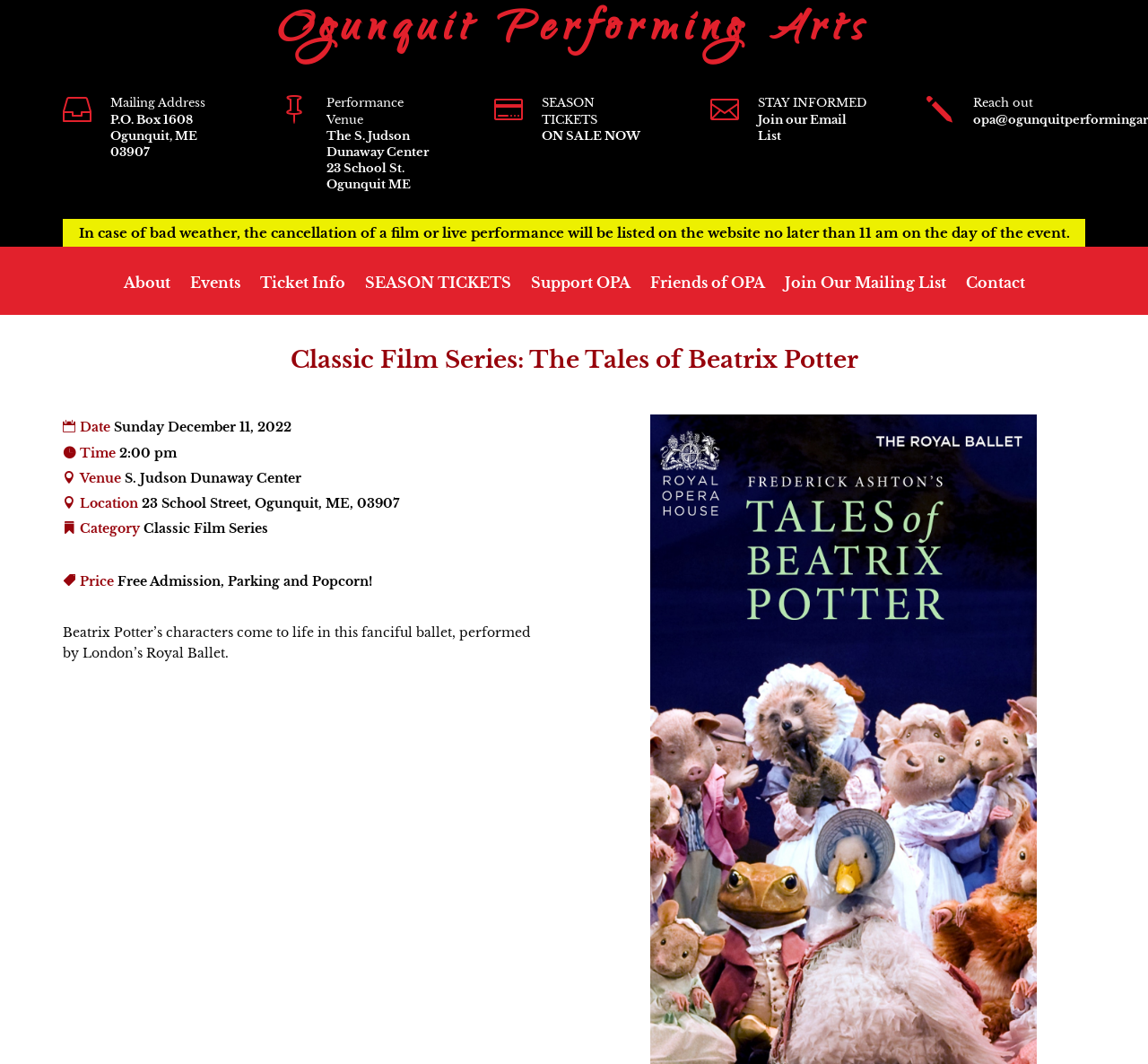What is the performance venue for the Classic Film Series?
Using the information from the image, provide a comprehensive answer to the question.

I found the performance venue by looking at the second layout table, which contains the heading 'Performance Venue' and the corresponding static text 'The S. Judson Dunaway Center'.